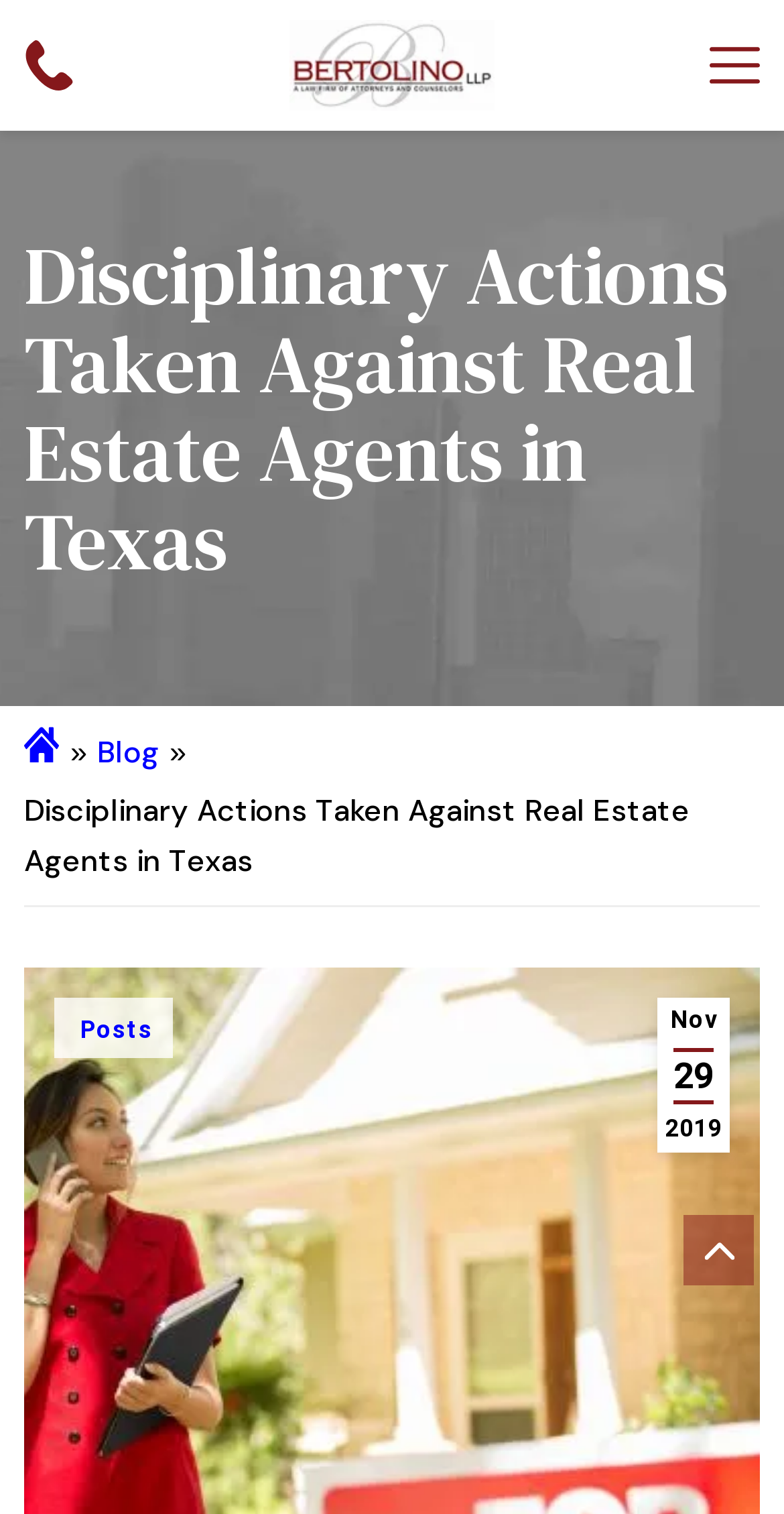Based on the image, provide a detailed and complete answer to the question: 
What is the topic of the webpage?

The topic of the webpage can be inferred from the heading element with the text 'Disciplinary Actions Taken Against Real Estate Agents in Texas', which is a prominent element on the webpage.